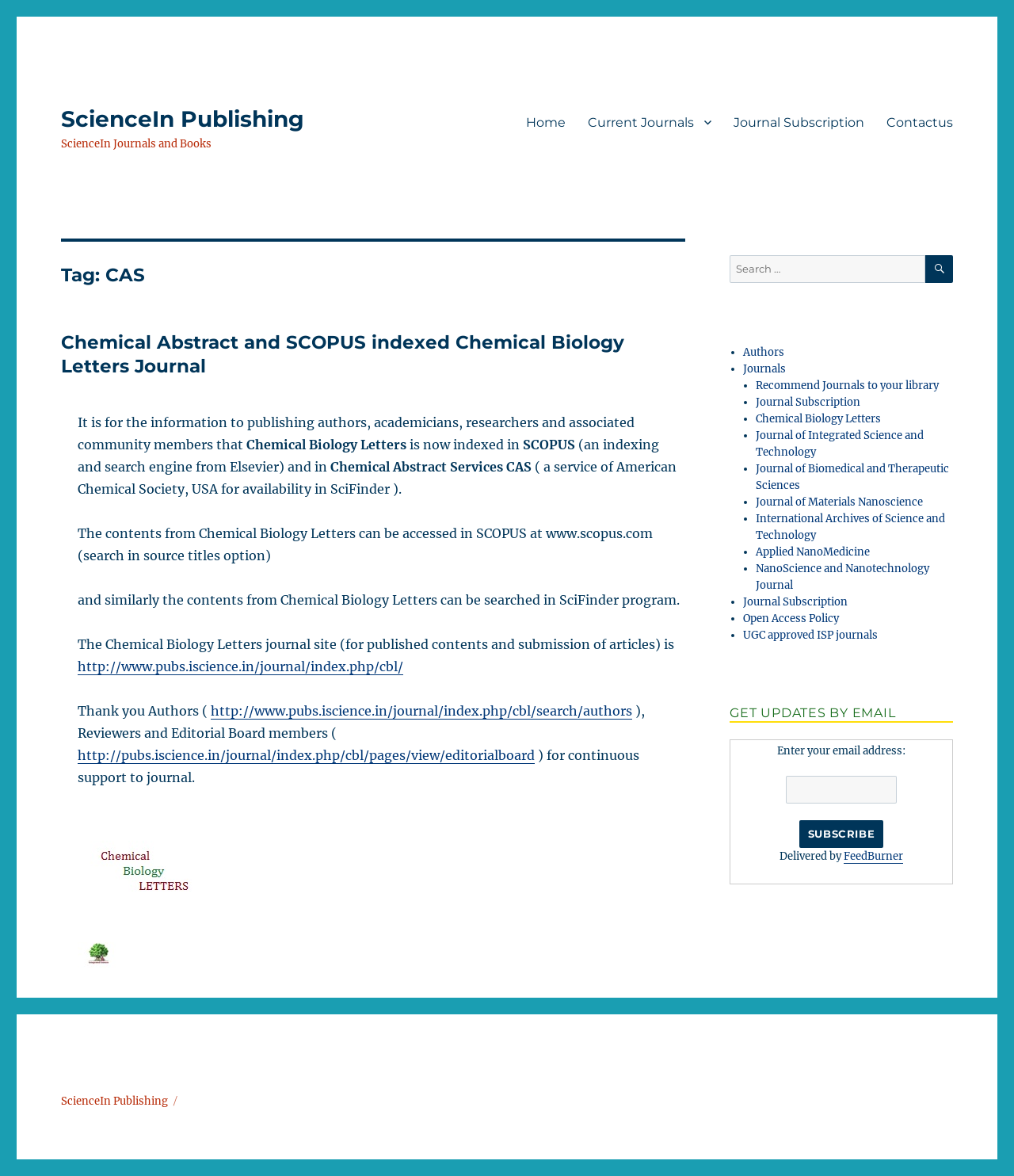Could you determine the bounding box coordinates of the clickable element to complete the instruction: "Search for something"? Provide the coordinates as four float numbers between 0 and 1, i.e., [left, top, right, bottom].

[0.72, 0.217, 0.912, 0.241]